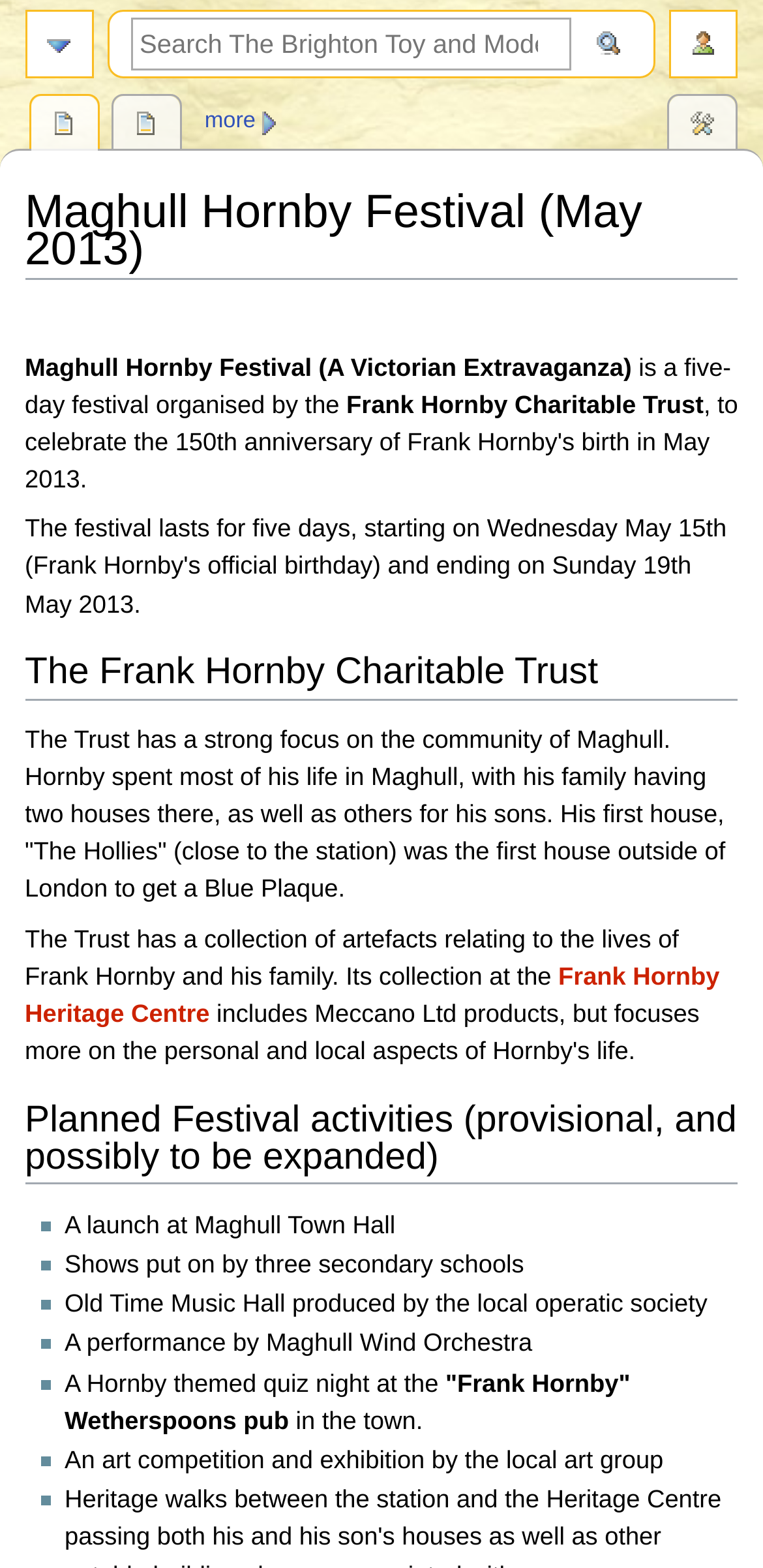Please answer the following question using a single word or phrase: 
What is the name of the orchestra that will perform?

Maghull Wind Orchestra